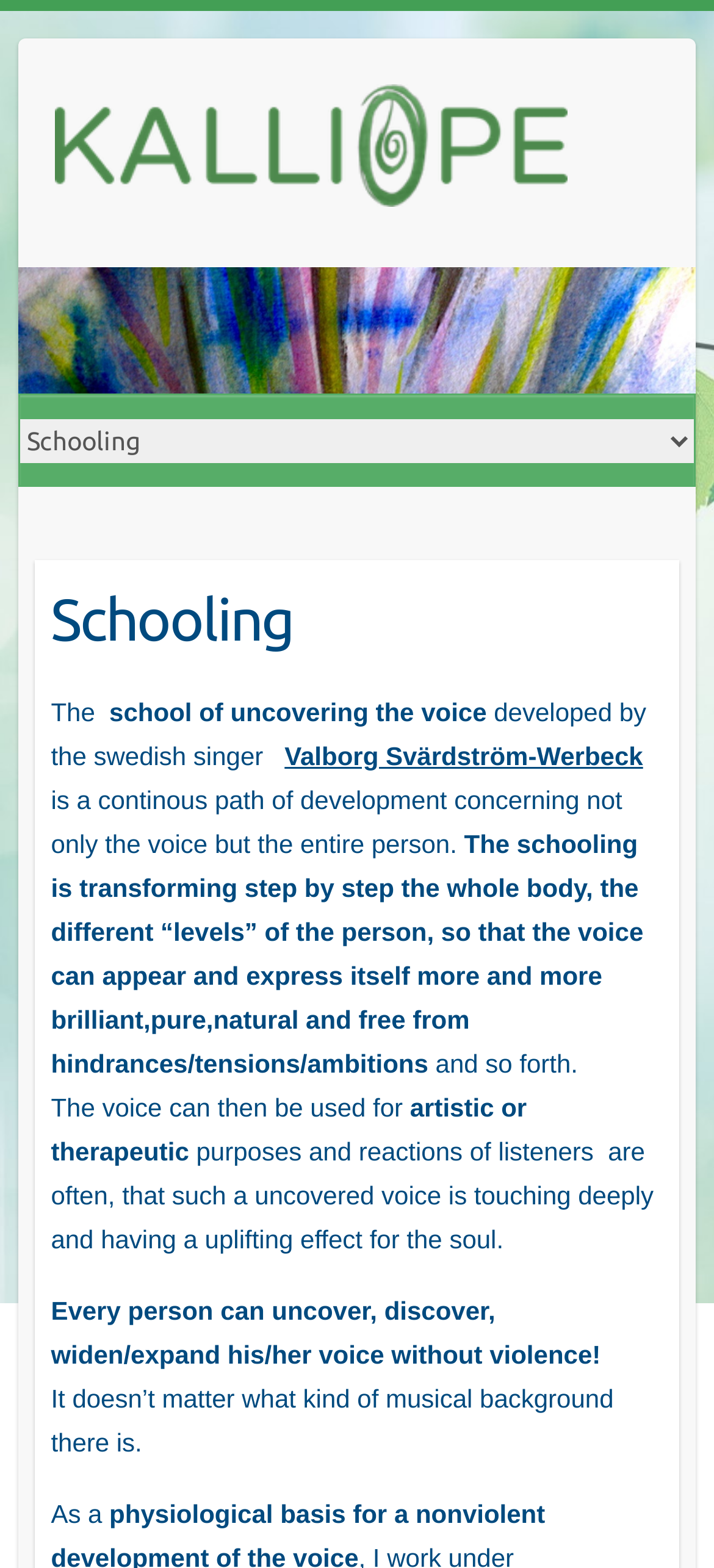Answer the question with a single word or phrase: 
What is the name of the school mentioned?

Kalliope